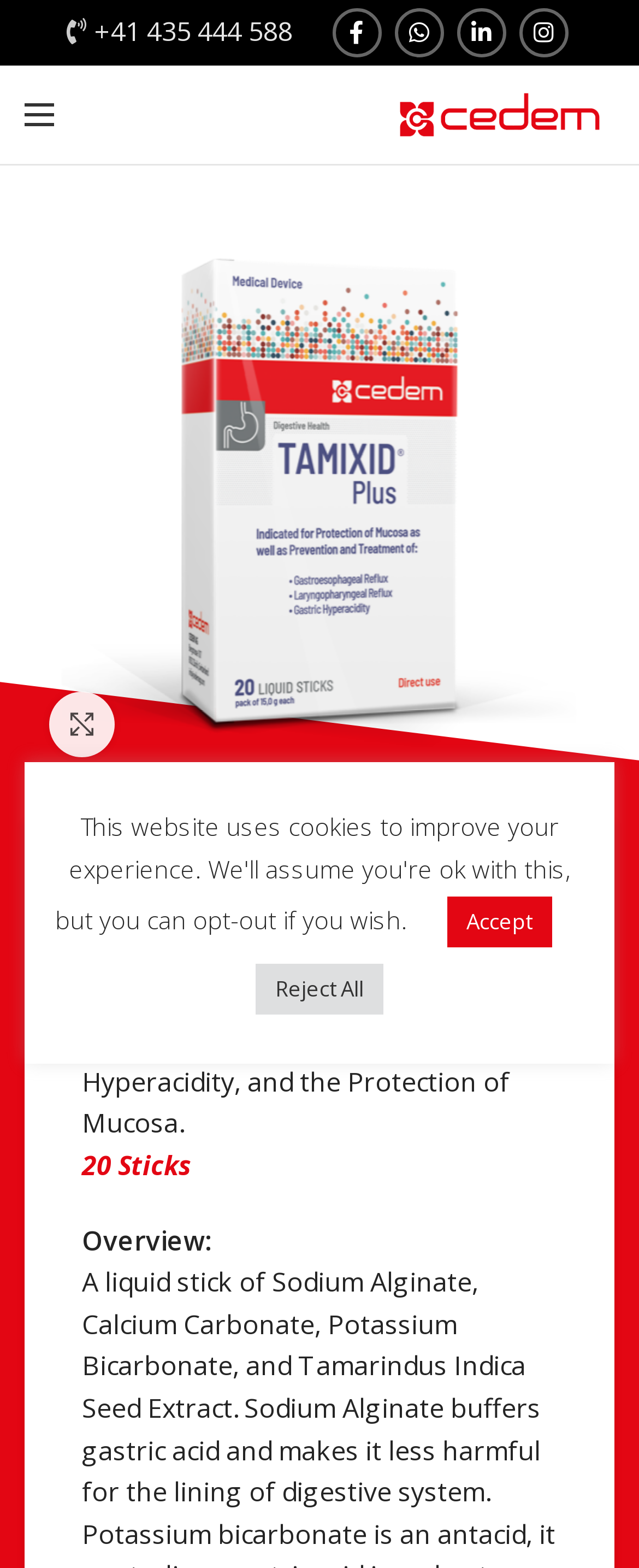Please determine the bounding box coordinates for the element that should be clicked to follow these instructions: "Read whole topics".

None